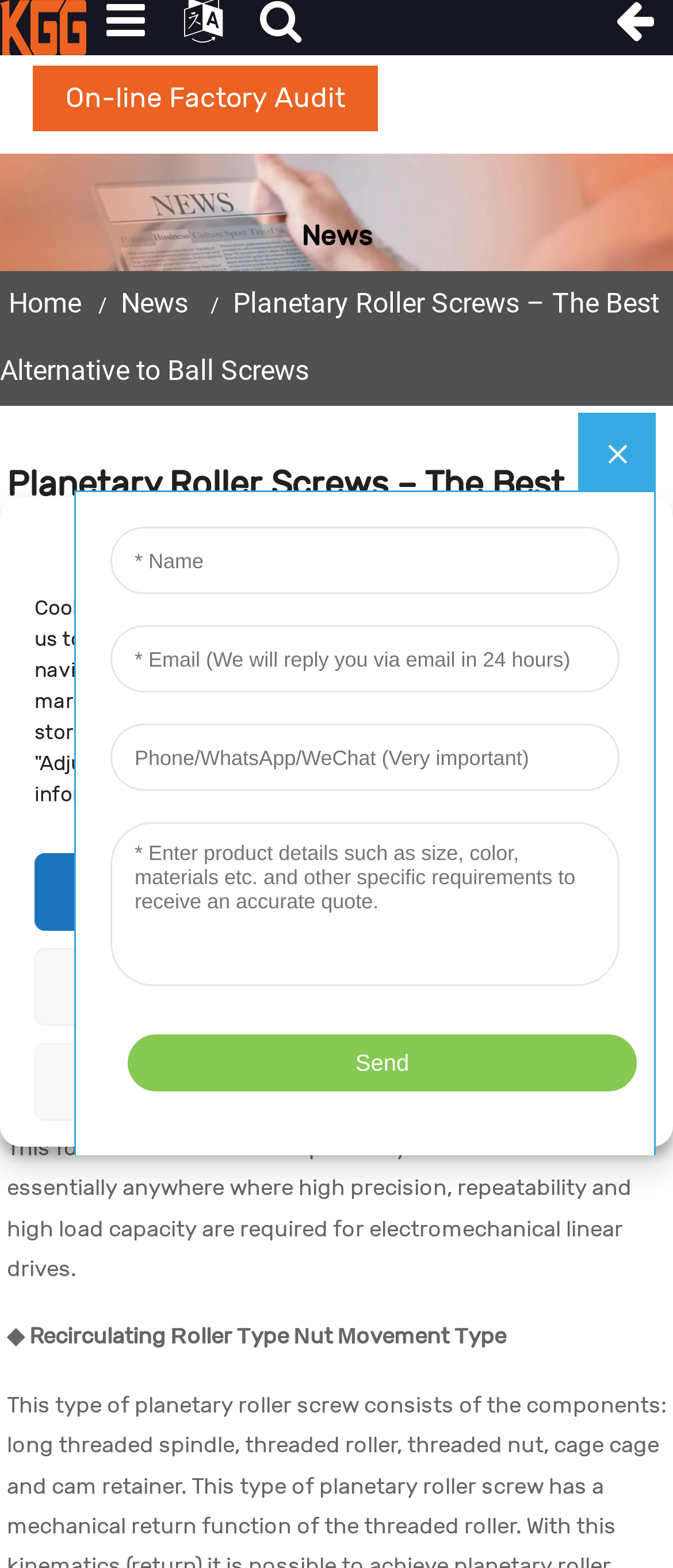Locate the bounding box coordinates of the element that should be clicked to fulfill the instruction: "Click on the 'Home' link".

[0.013, 0.182, 0.121, 0.203]